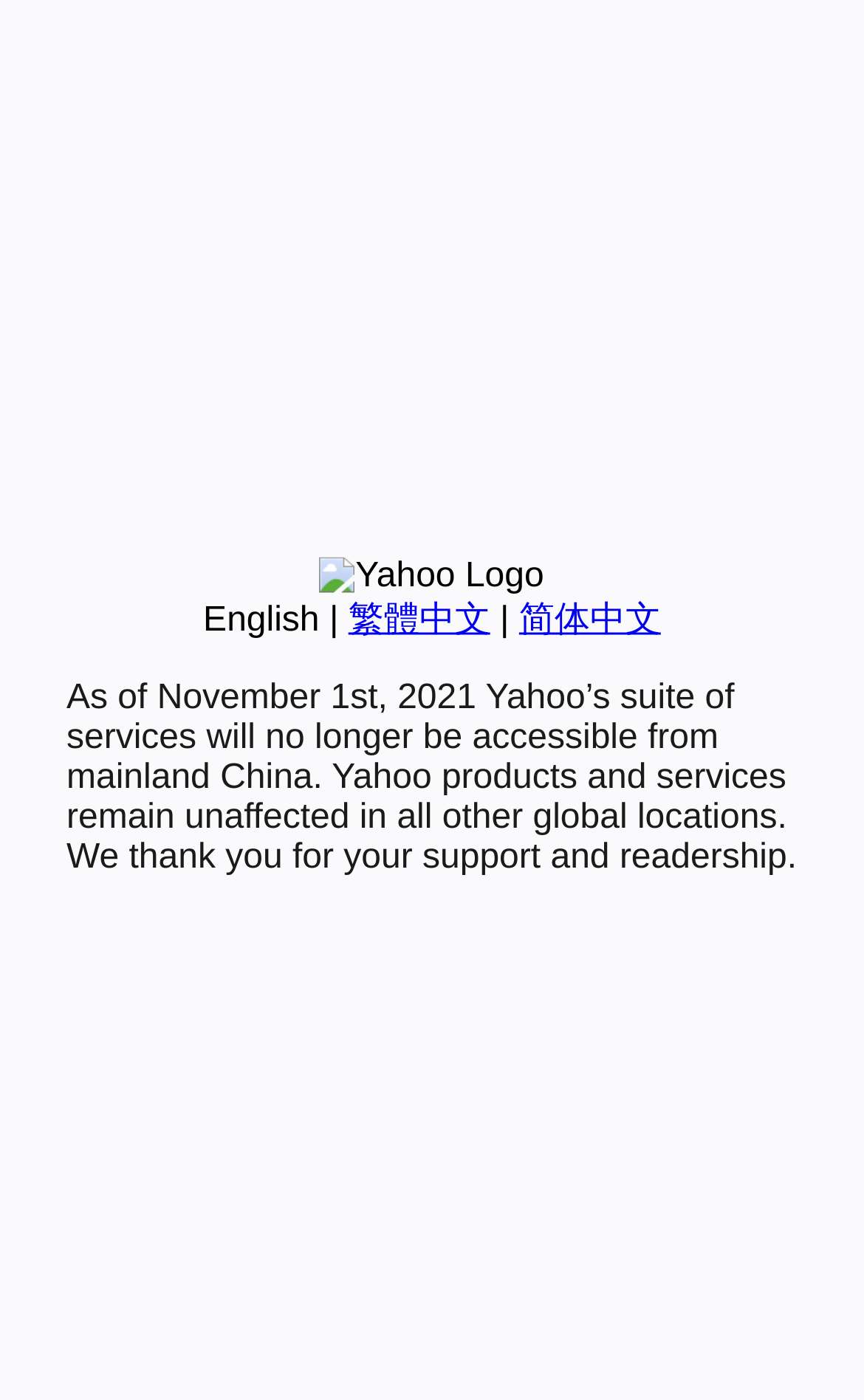Using the description: "繁體中文", determine the UI element's bounding box coordinates. Ensure the coordinates are in the format of four float numbers between 0 and 1, i.e., [left, top, right, bottom].

[0.403, 0.43, 0.567, 0.456]